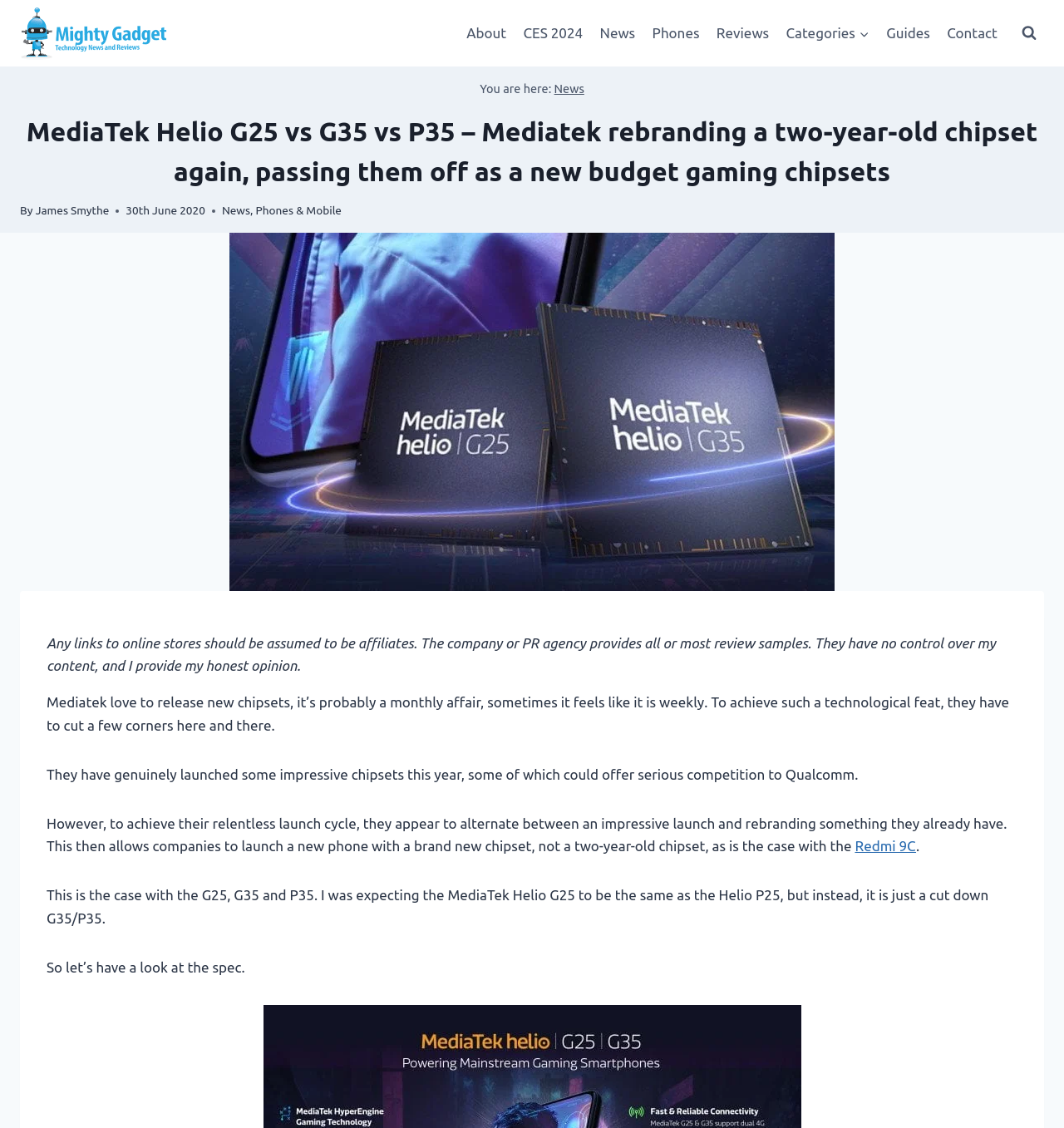Find the bounding box coordinates for the area that must be clicked to perform this action: "View the search form".

[0.953, 0.016, 0.981, 0.043]